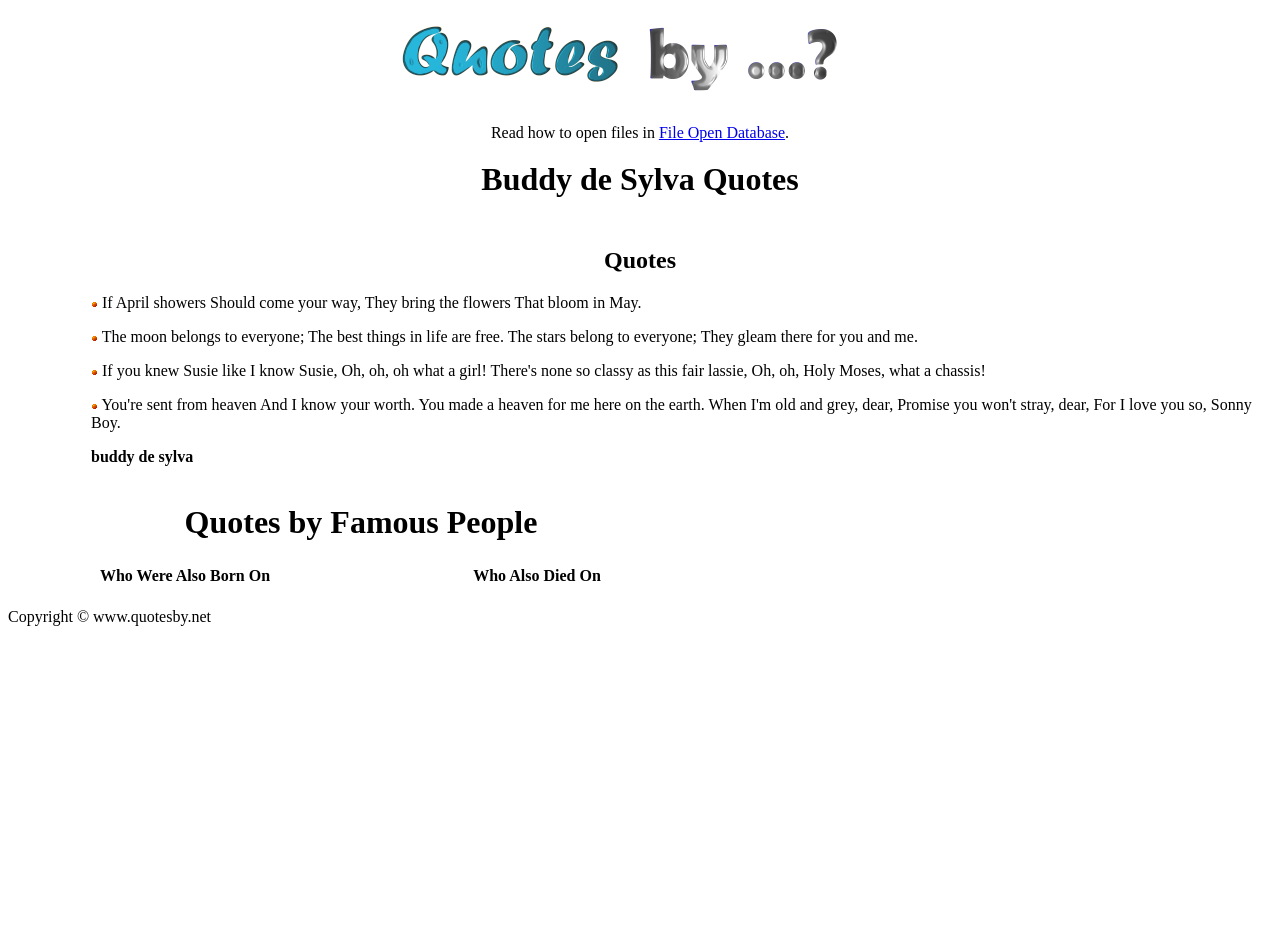Predict the bounding box of the UI element that fits this description: "File Open Database".

[0.515, 0.131, 0.613, 0.149]